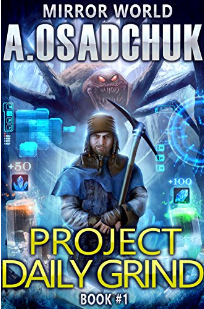What is the series of the audiobook?
Provide a comprehensive and detailed answer to the question.

The series of the audiobook is mentioned on the cover, which is part of the 'Mirror World' series.